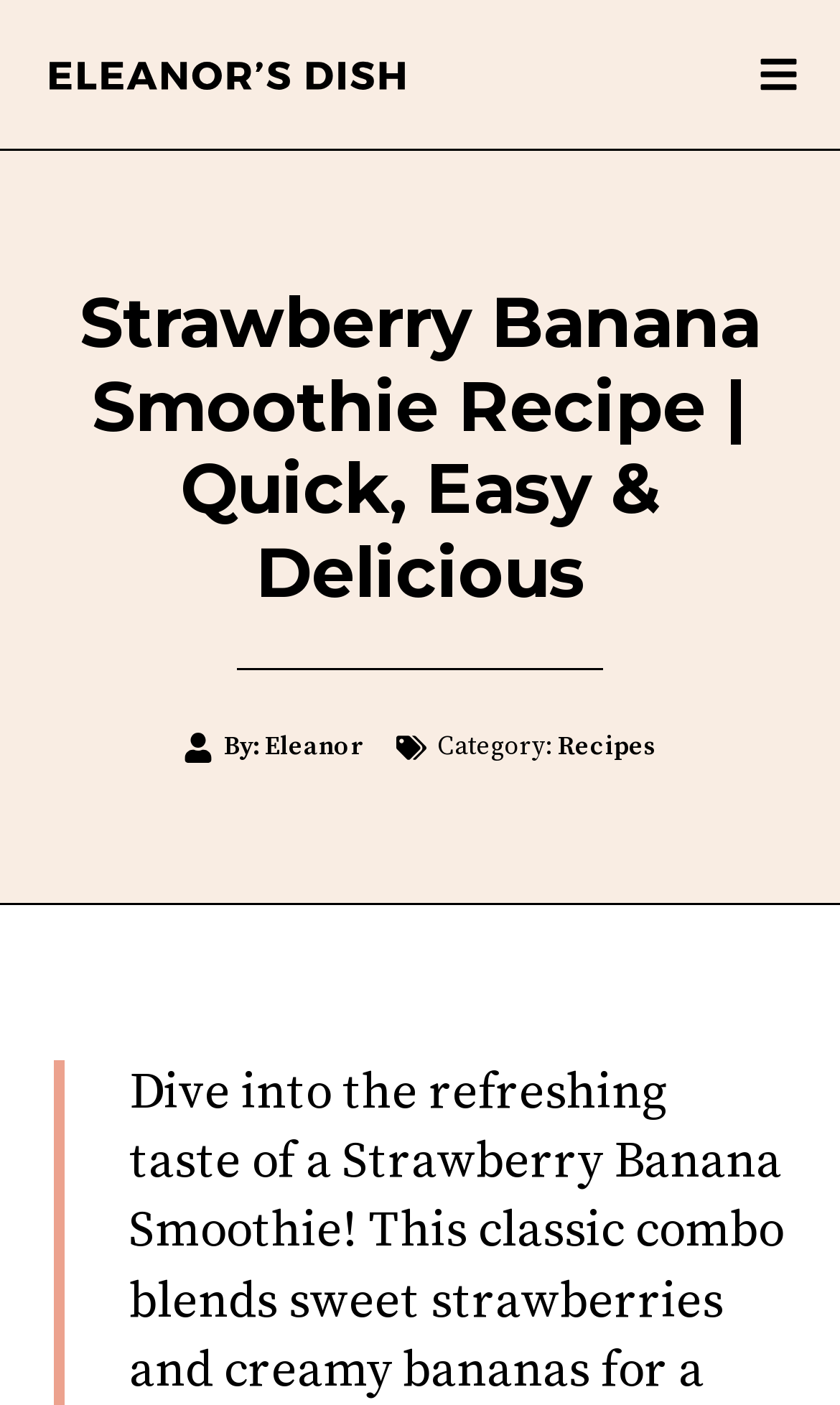Give a detailed account of the webpage's layout and content.

The webpage is about a strawberry banana smoothie recipe. At the top left corner, there is a logo of "Eleanor's Dish" with a link to the logo. Below the logo, there is a large heading that reads "Strawberry Banana Smoothie Recipe | Quick, Easy & Delicious". 

To the right of the logo, there is a small link with no text. Below the heading, there is a byline that reads "By: Eleanor". 

On the right side of the page, there is a section with a label "Category:" followed by a link to "Recipes".